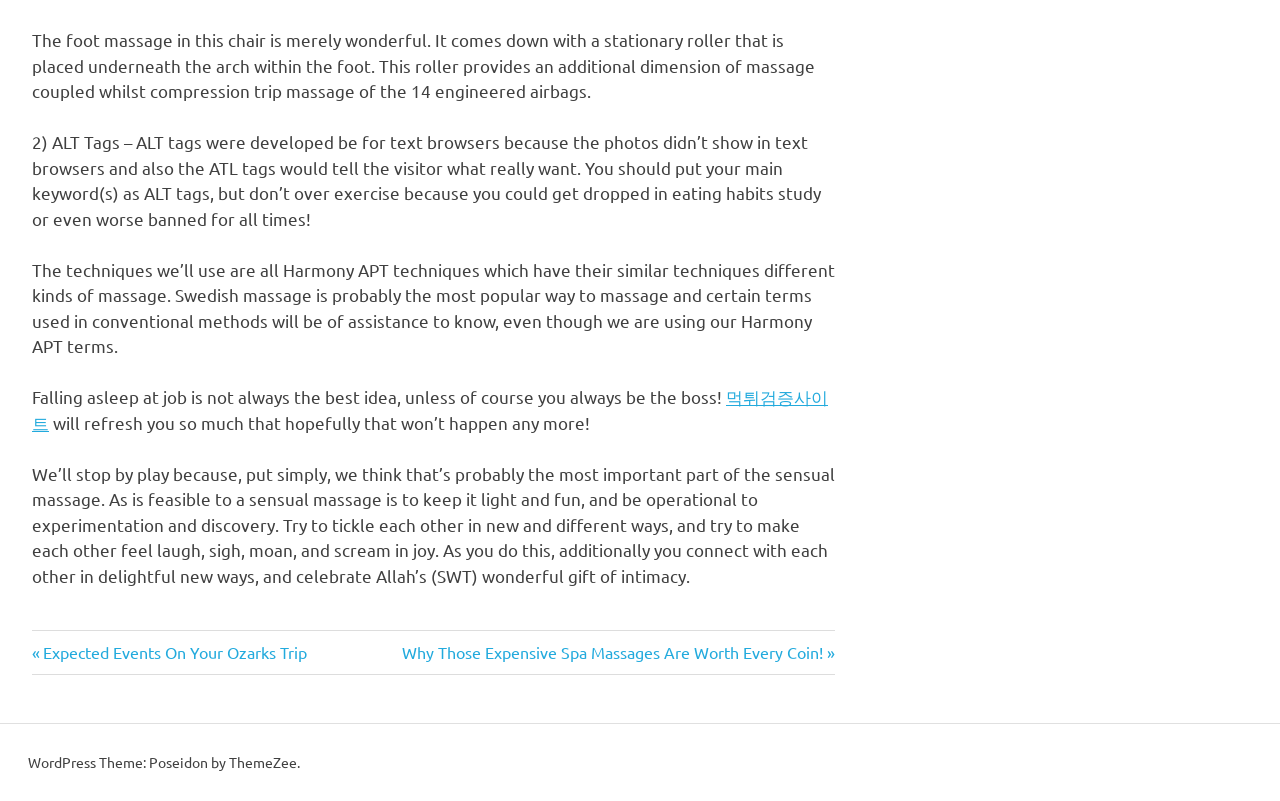Using the element description: "먹튀검증사이트", determine the bounding box coordinates for the specified UI element. The coordinates should be four float numbers between 0 and 1, [left, top, right, bottom].

[0.025, 0.482, 0.647, 0.54]